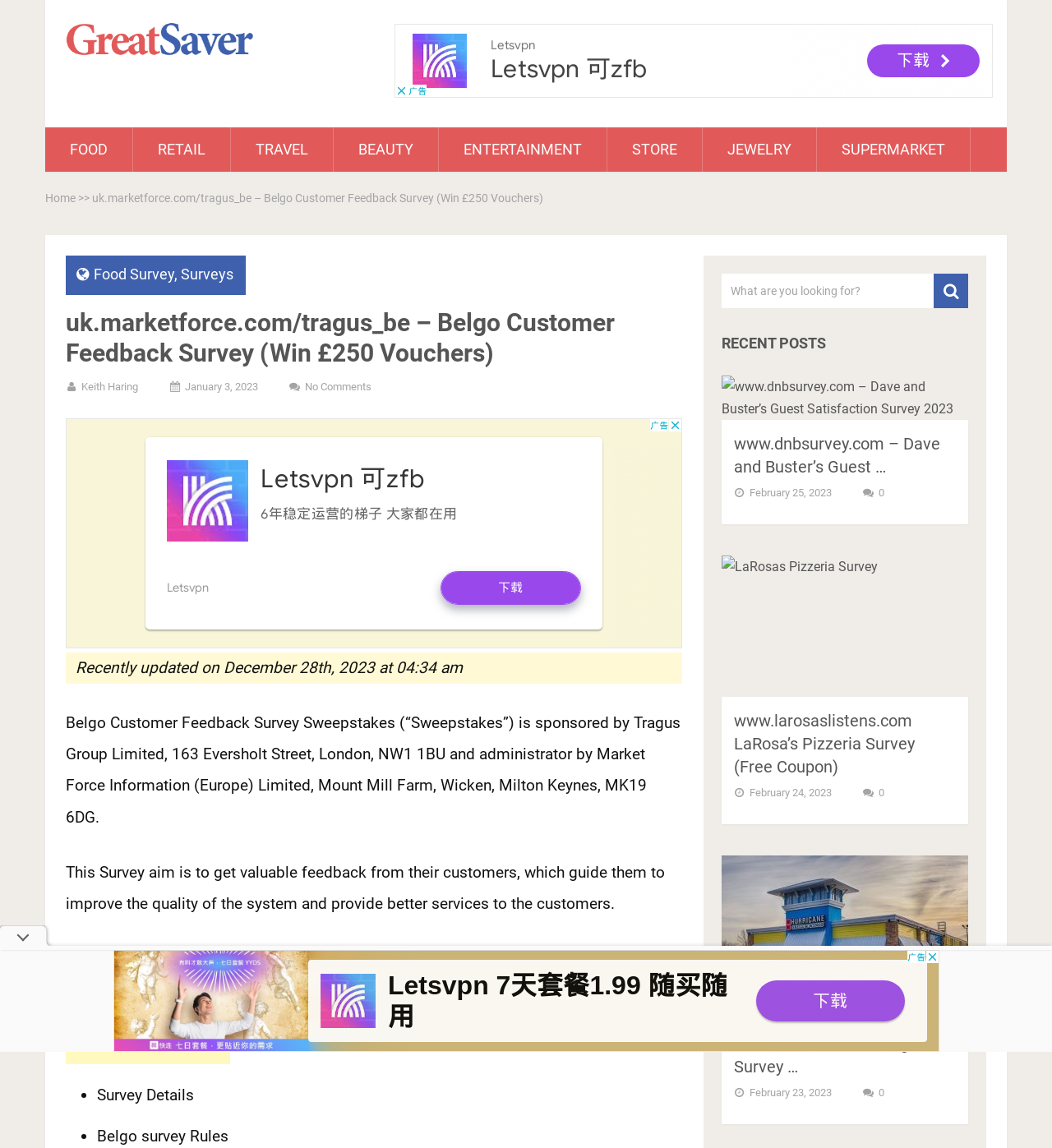Identify the bounding box coordinates of the clickable region to carry out the given instruction: "Click on the 'www.hurricaneguestsurvey.com – Hurricane Grill & Wings Survey' link".

[0.698, 0.881, 0.92, 0.938]